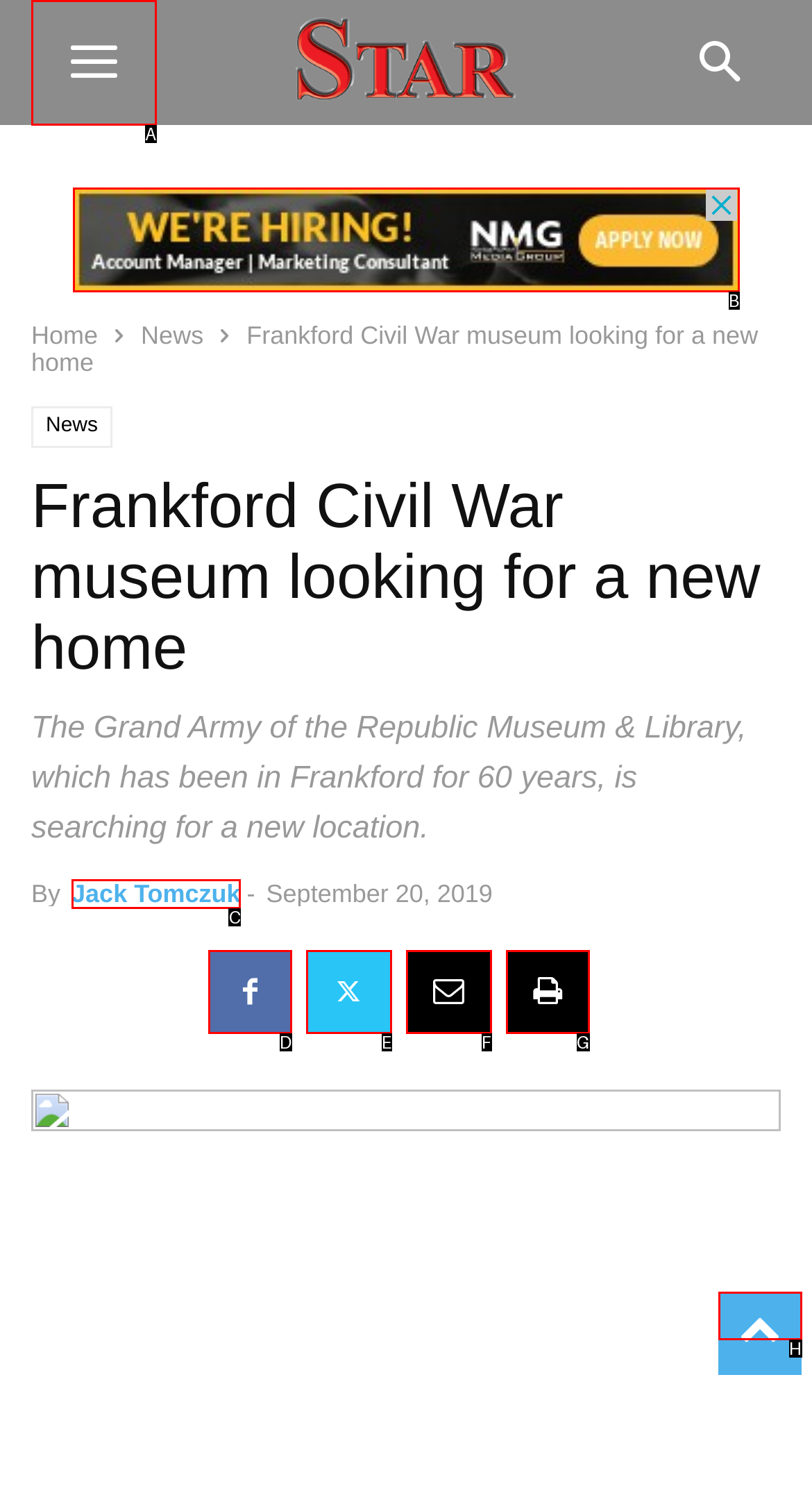Select the letter of the option that corresponds to: aria-label="Advertisement" title="3rd party ad content"
Provide the letter from the given options.

B